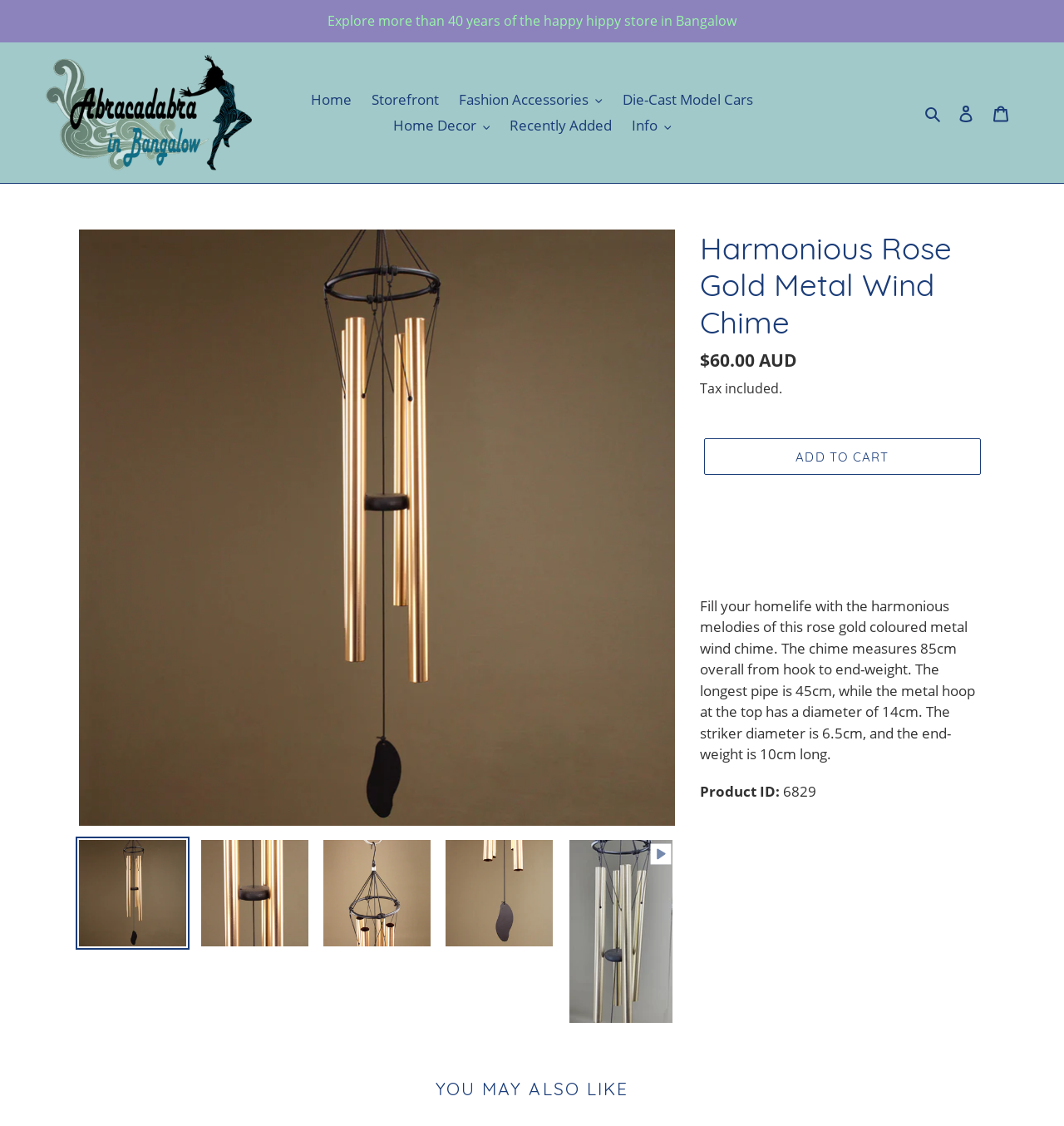Extract the text of the main heading from the webpage.

Harmonious Rose Gold Metal Wind Chime